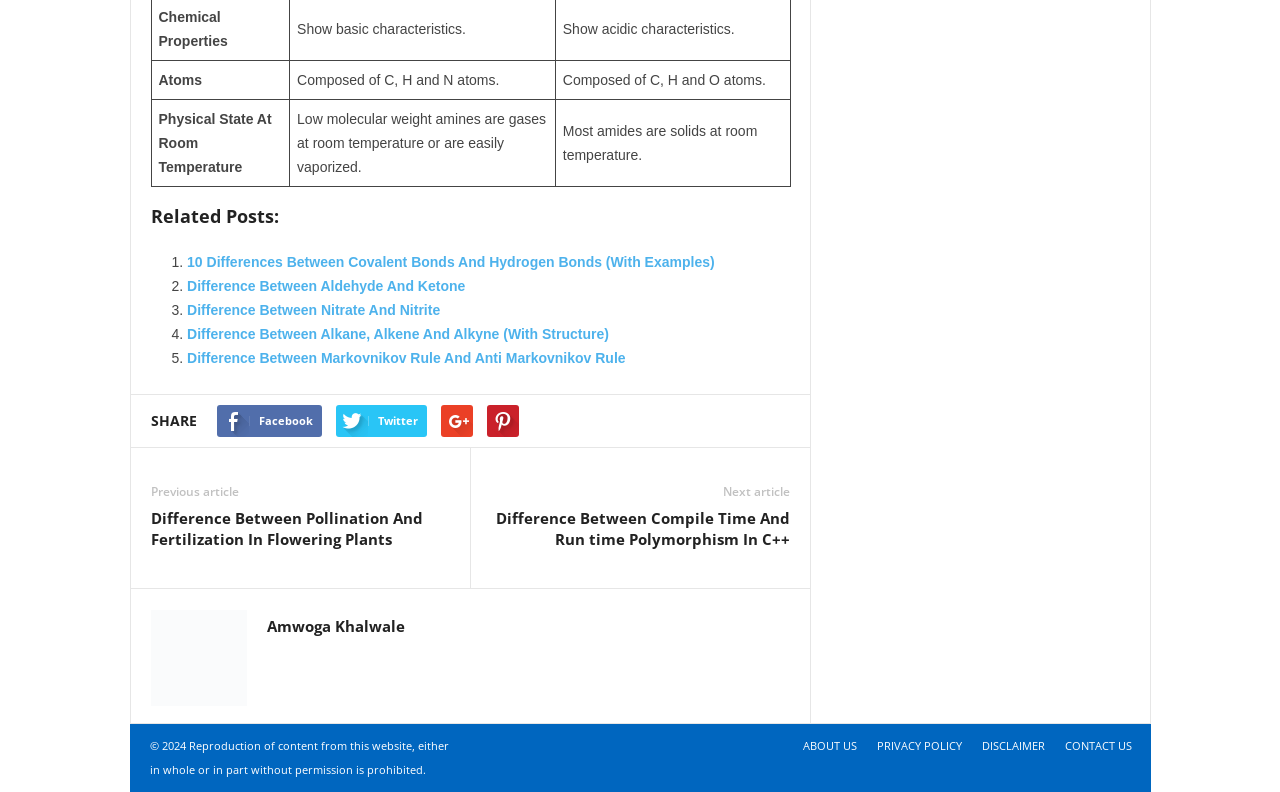What is the copyright year of the webpage?
Please use the image to provide an in-depth answer to the question.

The webpage has a footer section which mentions the copyright information, stating '© 2024 Reproduction of content from this website, either in whole or in part without permission is prohibited.'